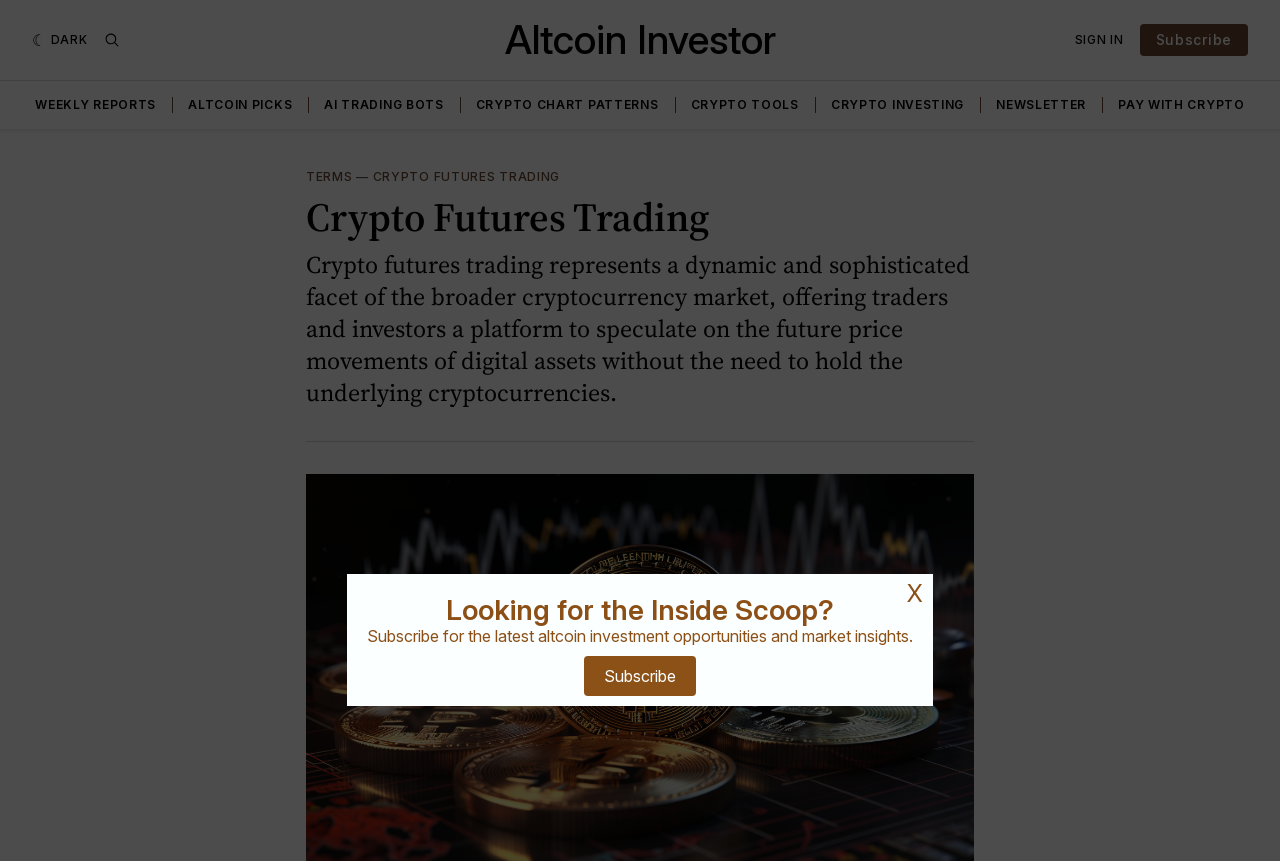Please find the bounding box coordinates of the clickable region needed to complete the following instruction: "Subscribe to the newsletter". The bounding box coordinates must consist of four float numbers between 0 and 1, i.e., [left, top, right, bottom].

[0.89, 0.028, 0.975, 0.065]